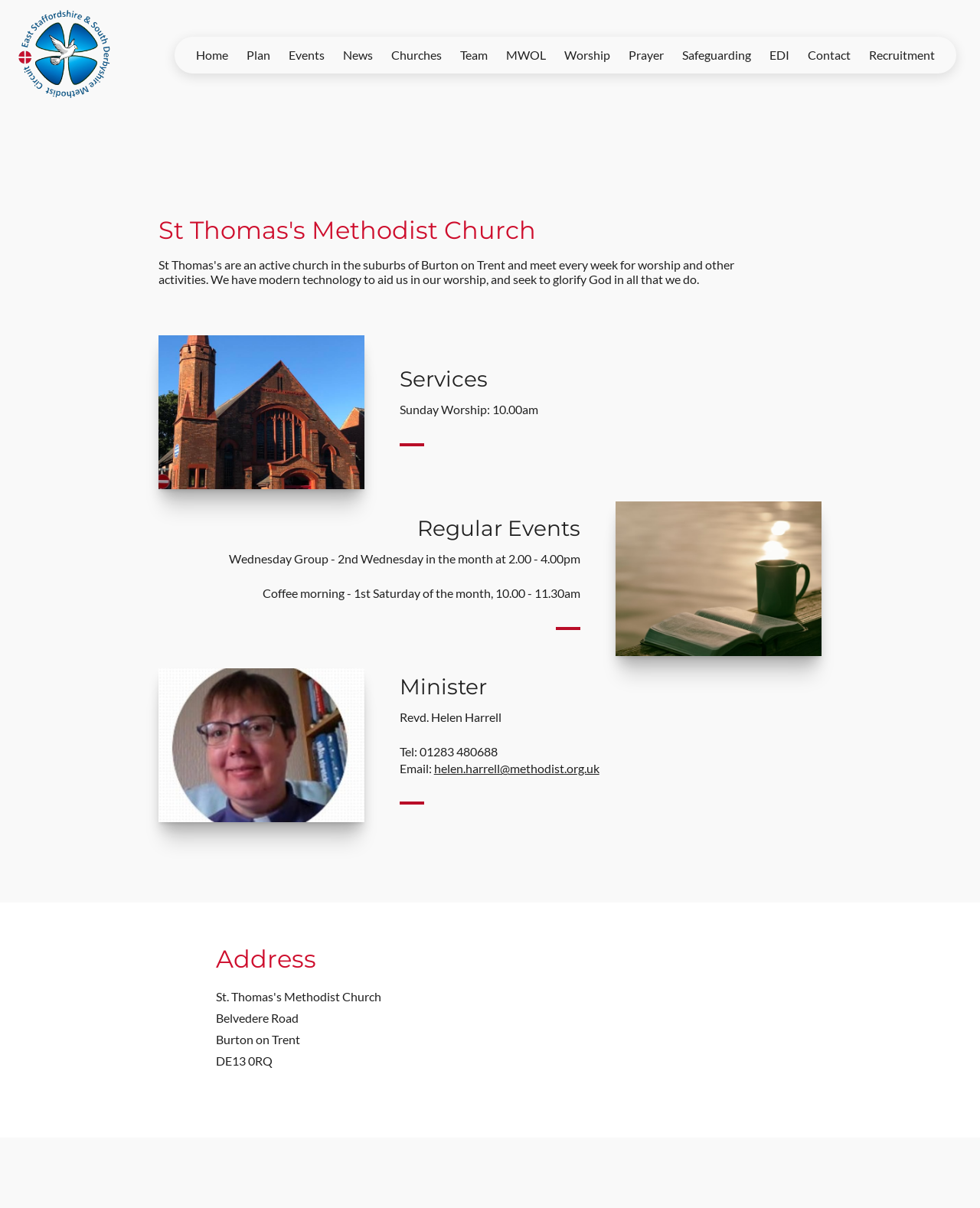What is the address of the church?
Using the image, respond with a single word or phrase.

St. Thomas's Methodist Church Belvedere Road Burton on Trent DE13 0RQ